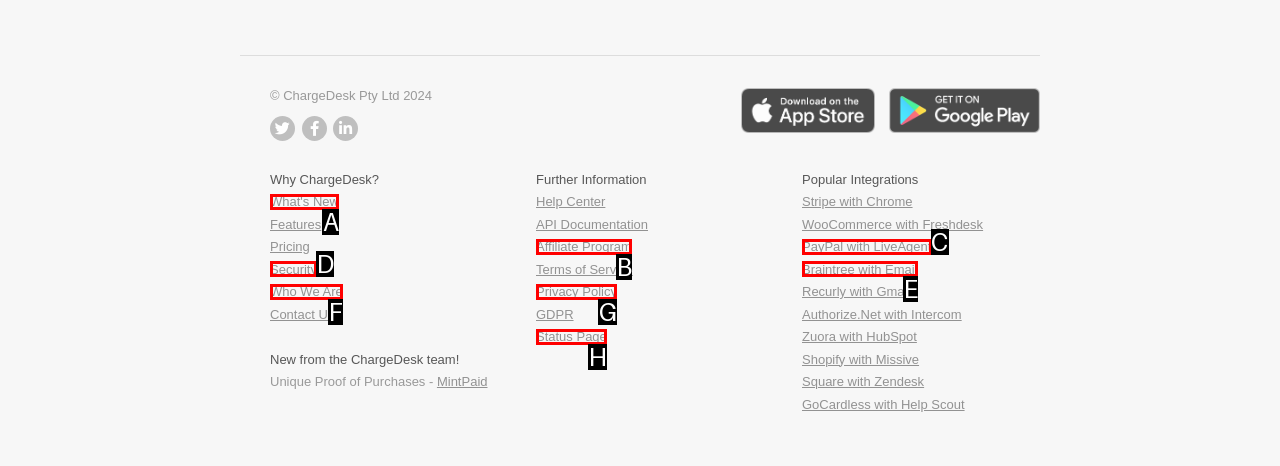Identify the HTML element that best fits the description: Professional Services. Respond with the letter of the corresponding element.

None